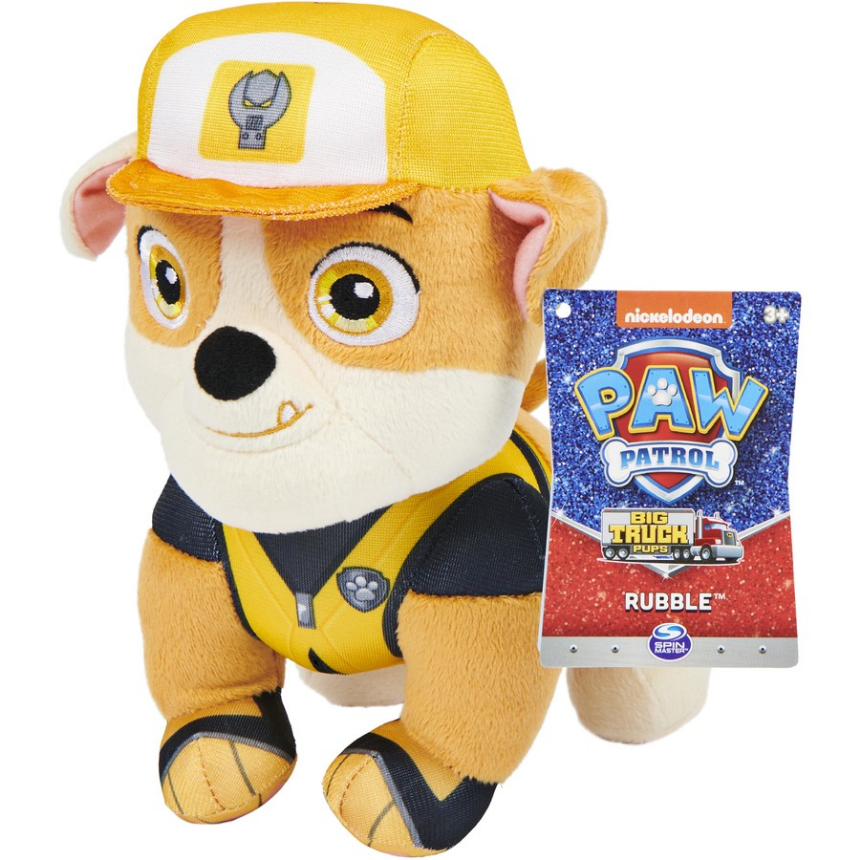Provide a rich and detailed narrative of the image.

The image features a charming plush toy of Rubble, the lovable construction pup from the popular children's franchise, Paw Patrol. Dressed in his signature yellow construction attire, complete with a cap that showcases his commitment to teamwork and adventure, Rubble's bright eyes and happy expression invite children to engage in imaginative play. Accompanied by a vibrant tag highlighting the Paw Patrol branding, this stuffed toy not only represents a beloved character but also fosters important life lessons about resilience and teamwork. Ideal for fans of the series, this plush toy captures the essence of adventure and companionship inherent in Paw Patrol, making it a perfect companion for playtime and storytelling.